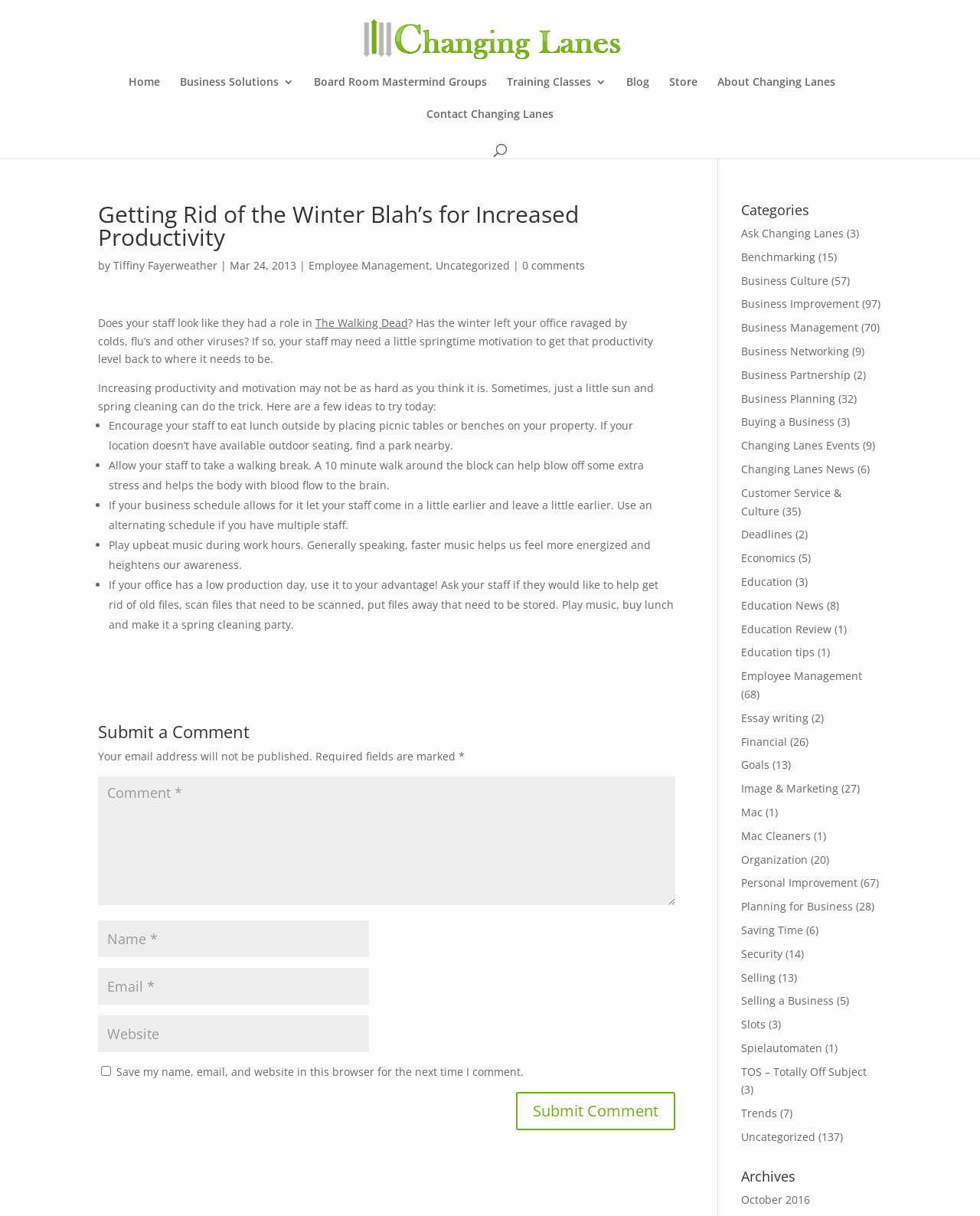Please identify the bounding box coordinates of the region to click in order to complete the task: "Click the 'Home' link". The coordinates must be four float numbers between 0 and 1, specified as [left, top, right, bottom].

[0.131, 0.063, 0.163, 0.089]